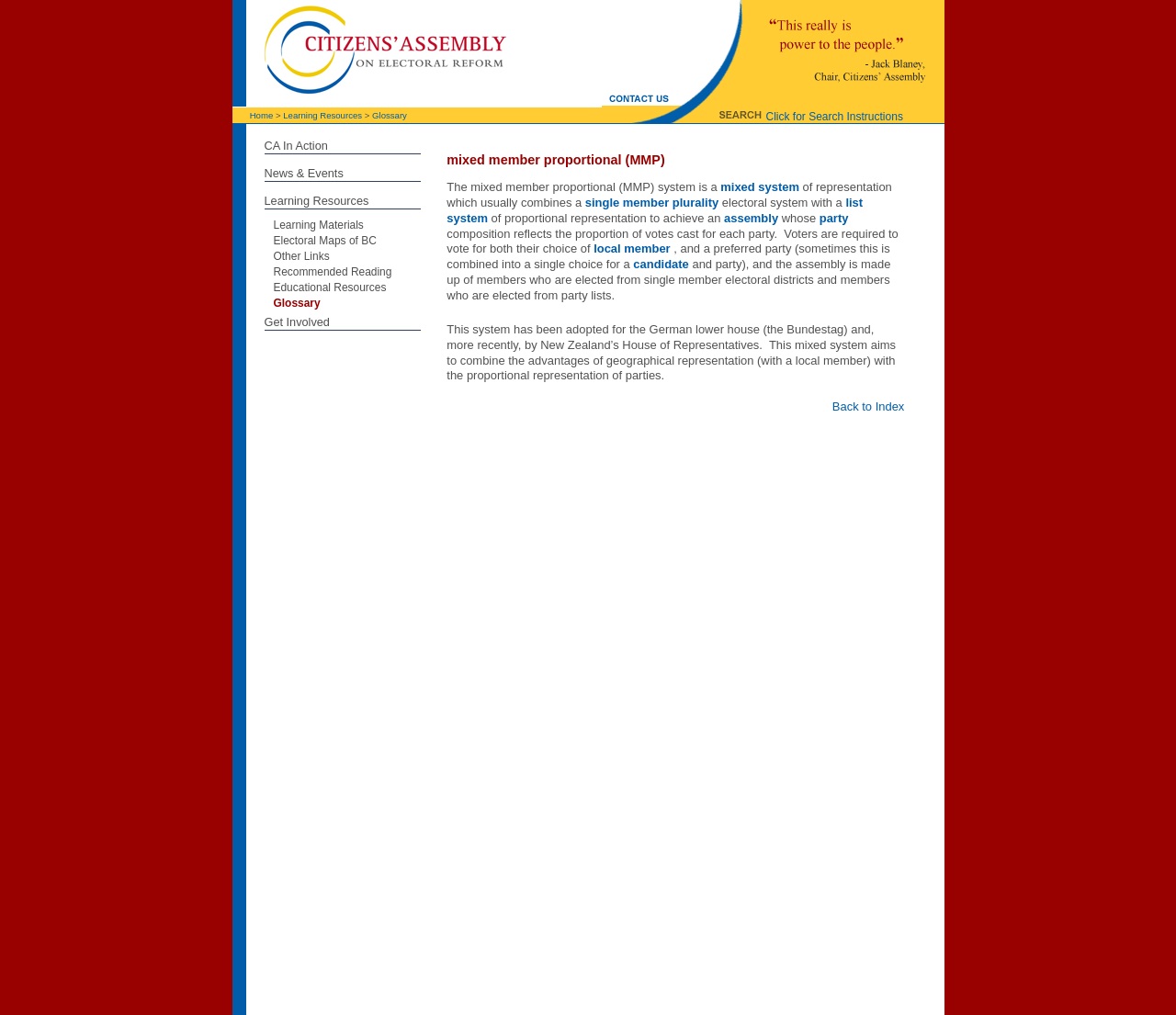Please locate the bounding box coordinates of the region I need to click to follow this instruction: "Learn about mixed member proportional (MMP)".

[0.38, 0.148, 0.769, 0.166]